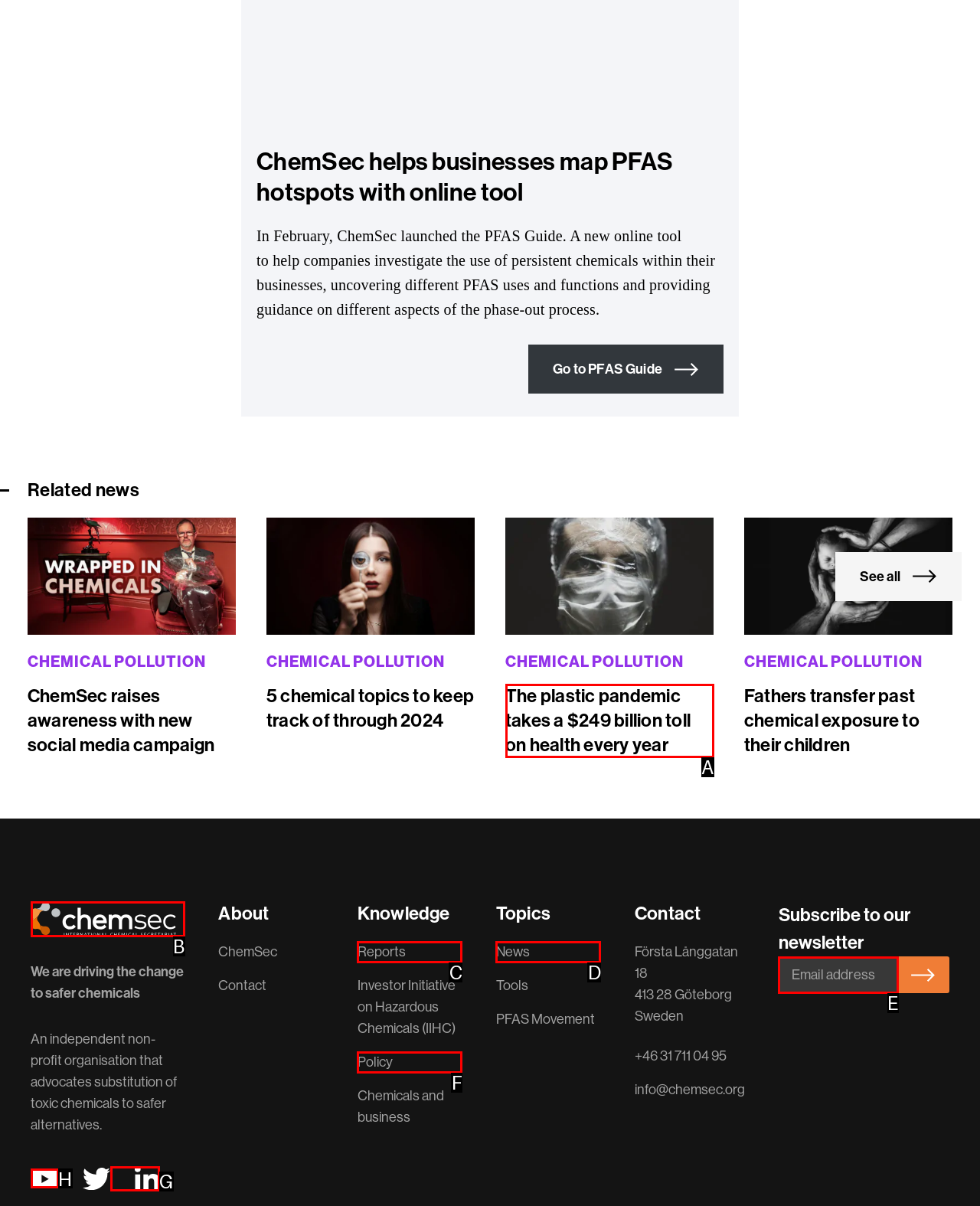Based on the description: aria-label="link to linkedin page", identify the matching HTML element. Reply with the letter of the correct option directly.

G